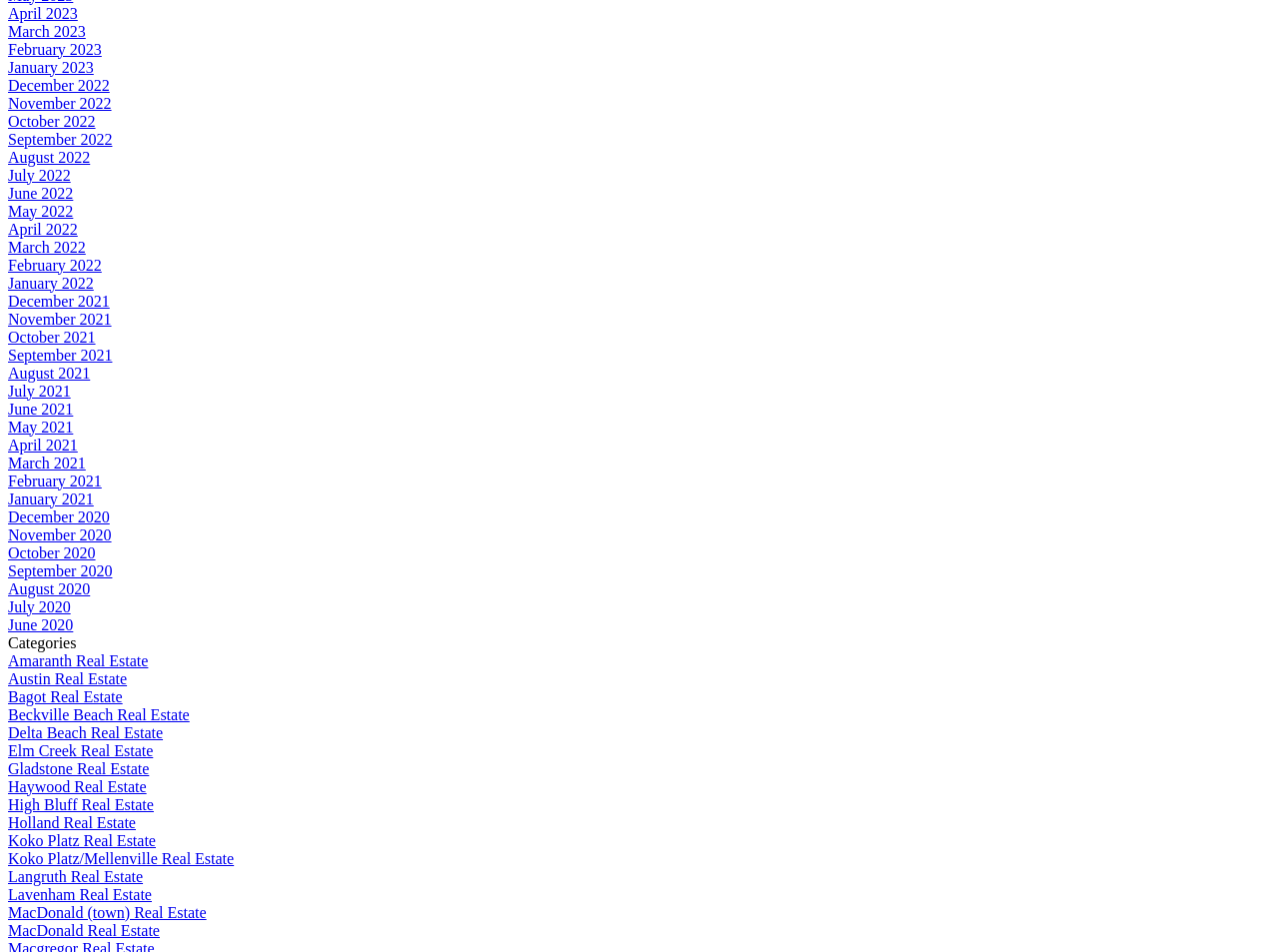Bounding box coordinates must be specified in the format (top-left x, top-left y, bottom-right x, bottom-right y). All values should be floating point numbers between 0 and 1. What are the bounding box coordinates of the UI element described as: August 2020

[0.006, 0.609, 0.07, 0.627]